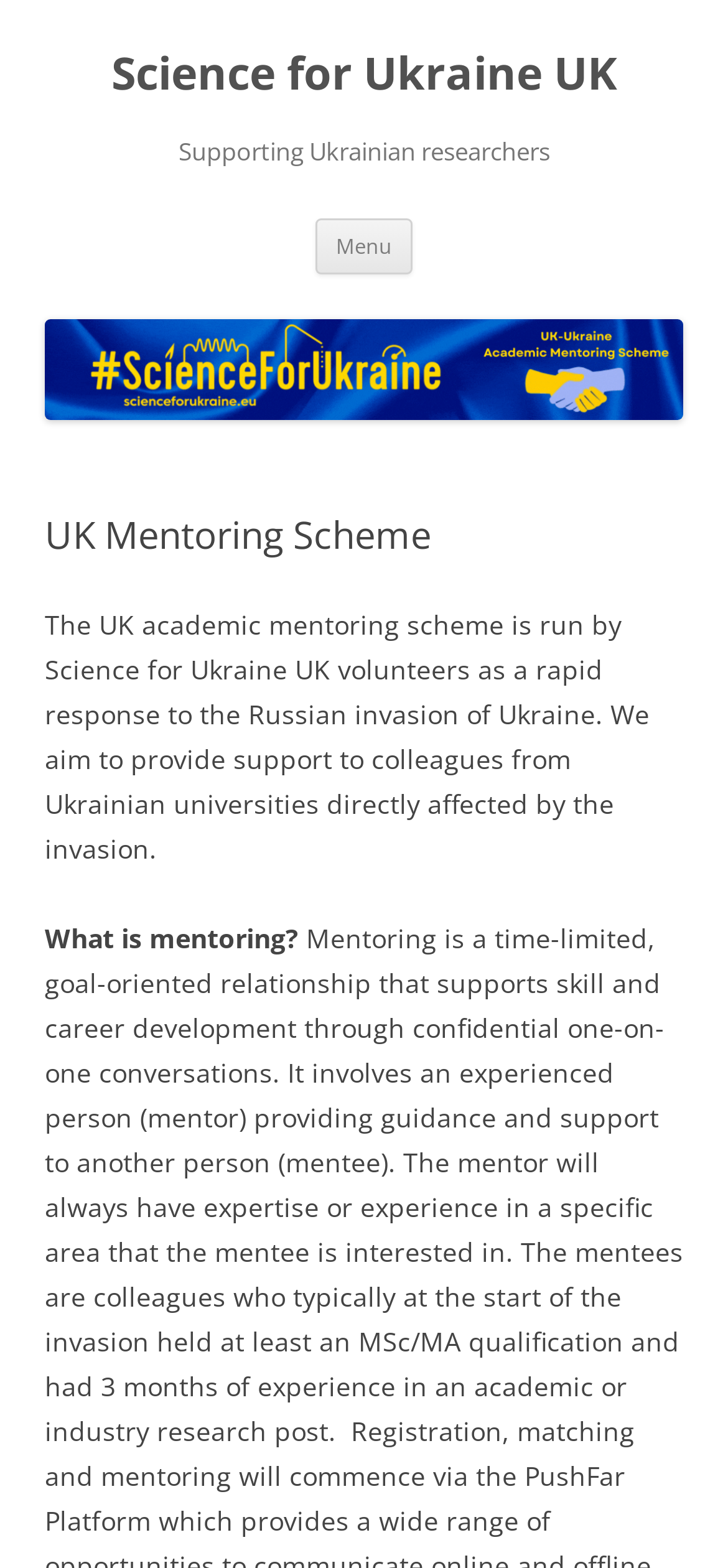Provide the bounding box coordinates for the specified HTML element described in this description: "Science for Ukraine UK". The coordinates should be four float numbers ranging from 0 to 1, in the format [left, top, right, bottom].

[0.153, 0.029, 0.847, 0.065]